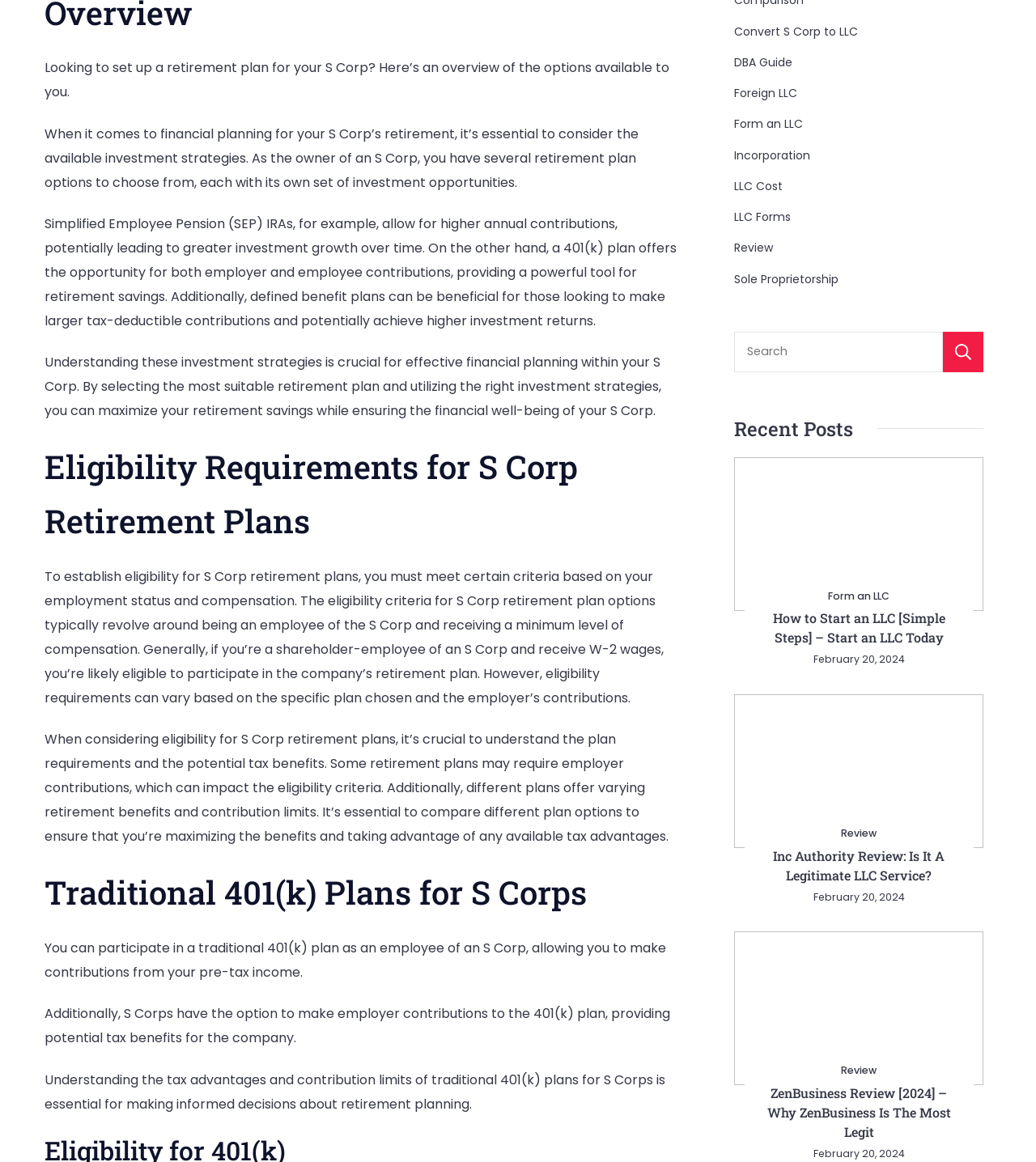Highlight the bounding box coordinates of the element that should be clicked to carry out the following instruction: "Search for something". The coordinates must be given as four float numbers ranging from 0 to 1, i.e., [left, top, right, bottom].

[0.709, 0.285, 0.949, 0.32]